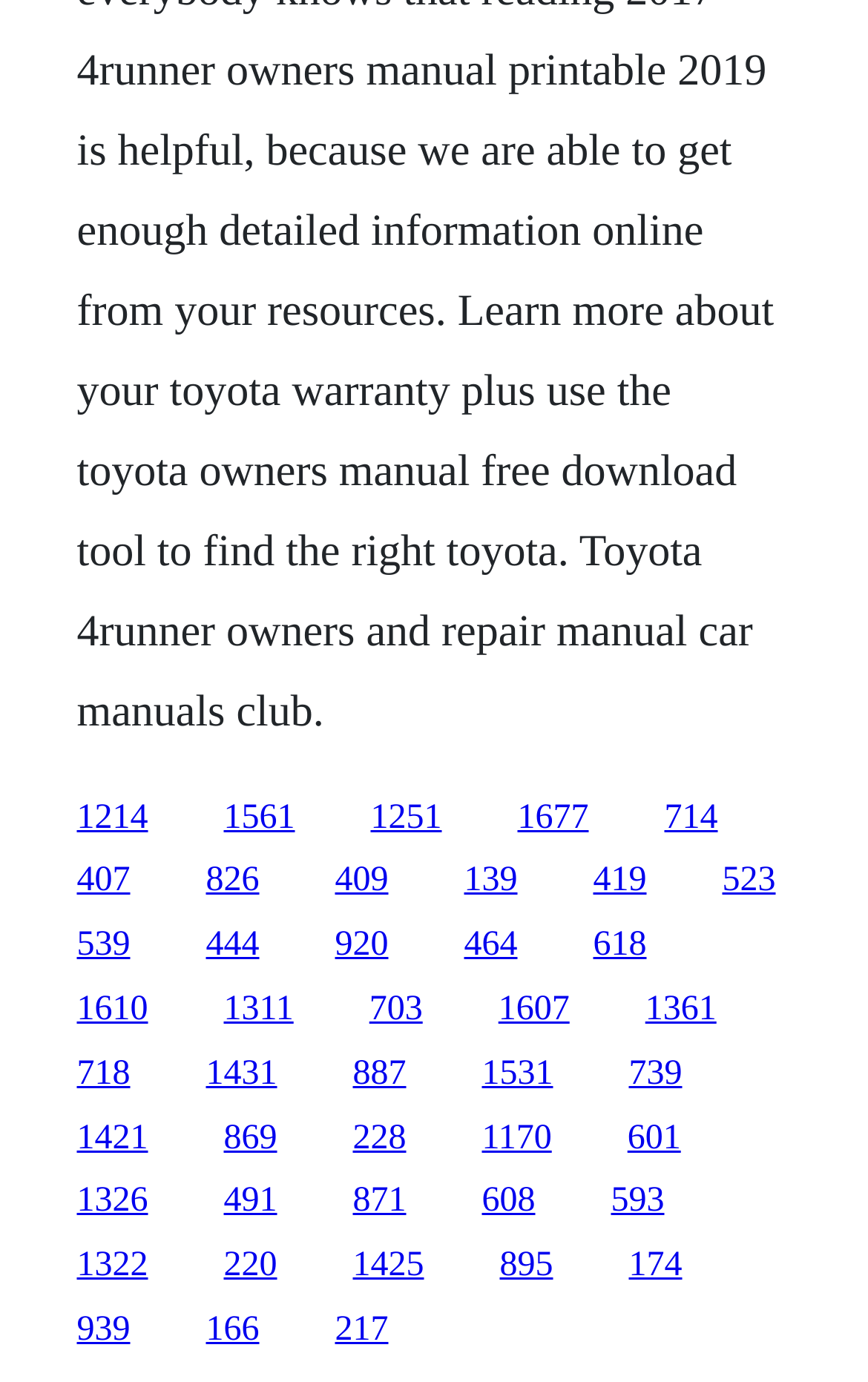Are there any links on the top half of the webpage?
Please provide a comprehensive and detailed answer to the question.

I compared the y1 and y2 coordinates of all link elements and found that some of them have y1 values less than 0.5, indicating that they are located on the top half of the webpage.